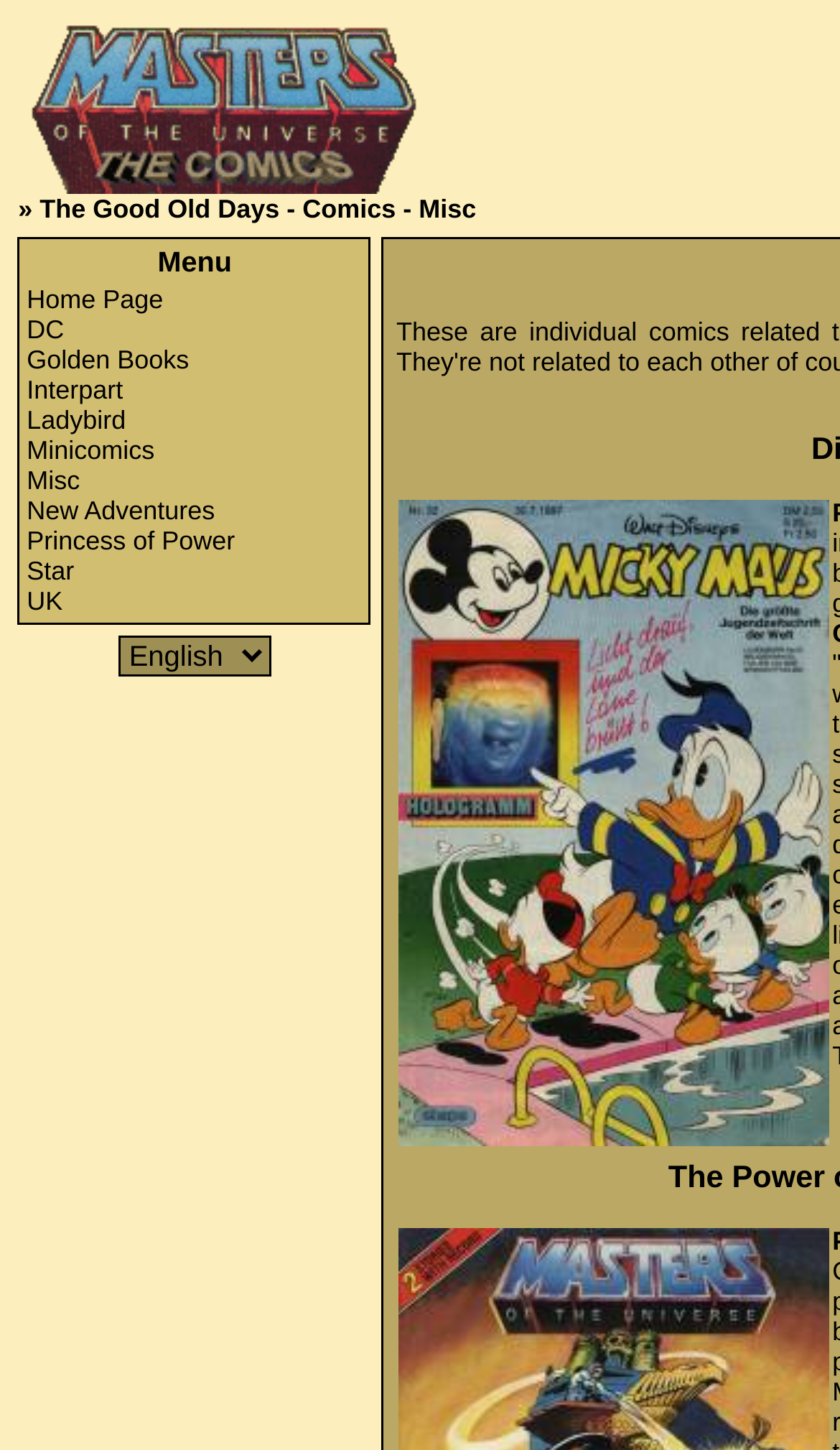Explain in detail what is displayed on the webpage.

The webpage is titled "The Good Old Days - Comics - Misc" and appears to be a comic book-related website. At the top, there is a large heading that reads "The Good Old Days - Comics" with an accompanying image. Below this heading, there is a small arrow symbol "»" followed by a link to "The Good Old Days - Comics" and another link to "Misc".

On the left side of the page, there is a menu section with a heading that reads "Menu". Below this heading, there are several links to different categories, including "Home Page", "DC", "Golden Books", "Interpart", "Ladybird", "Minicomics", "Misc", "New Adventures", "Princess of Power", "Star", and "UK". These links are arranged vertically, with "Home Page" at the top and "UK" at the bottom.

On the lower right side of the page, there is a combobox with a dropdown menu. Below this combobox, there is a link to "Download" with an accompanying image.

Overall, the webpage appears to be a navigation hub for accessing different comic book-related content, with a focus on categorization and organization.